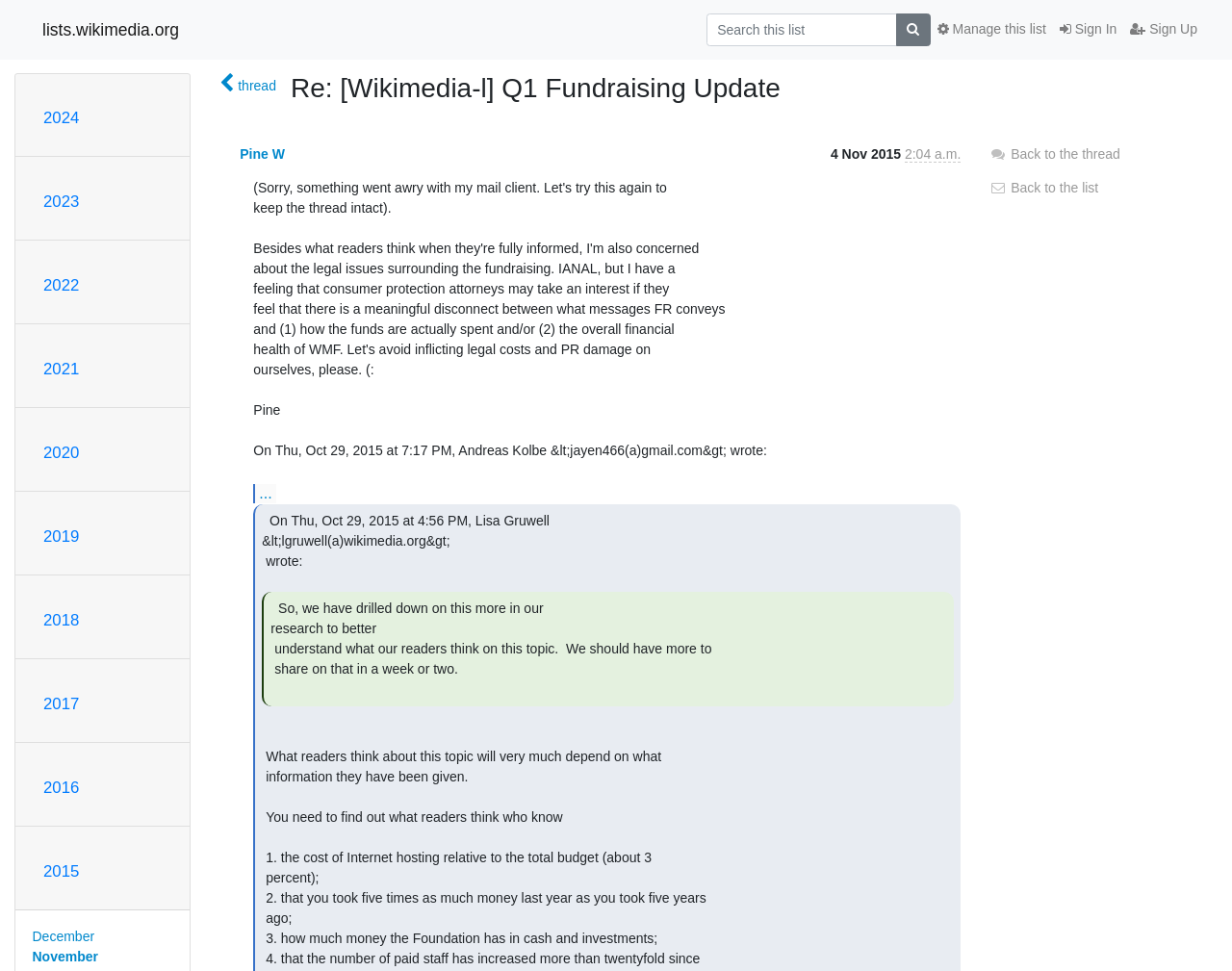Bounding box coordinates are specified in the format (top-left x, top-left y, bottom-right x, bottom-right y). All values are floating point numbers bounded between 0 and 1. Please provide the bounding box coordinate of the region this sentence describes: Manage this list

[0.755, 0.013, 0.855, 0.048]